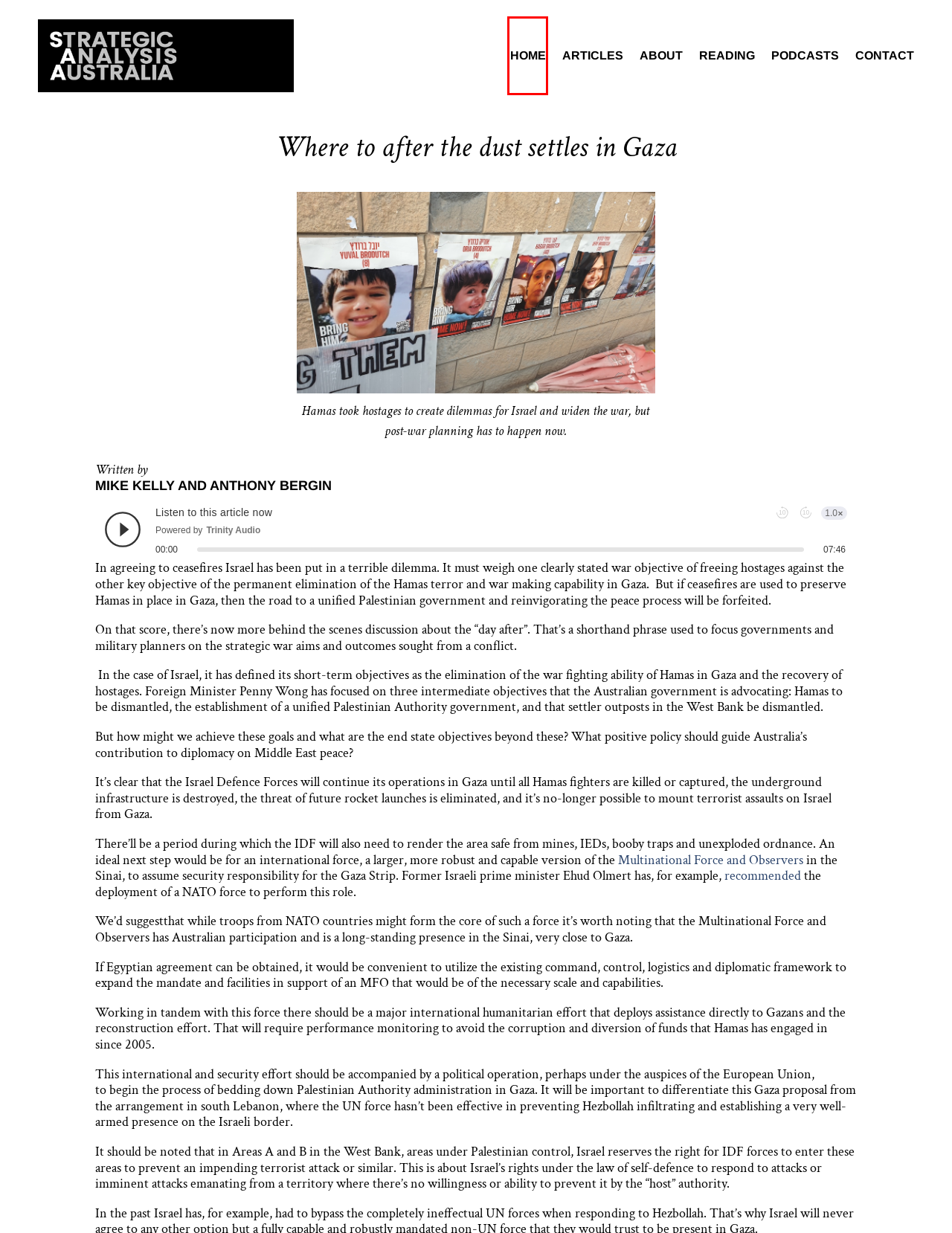Review the webpage screenshot provided, noting the red bounding box around a UI element. Choose the description that best matches the new webpage after clicking the element within the bounding box. The following are the options:
A. Podcasts Archives - Strategic Analysis Australia
B. AUKUS Archives - Strategic Analysis Australia
C. About Strategic Analysis Australia
D. Strategic Analysis Australia
E. China Archives - Strategic Analysis Australia
F. Contact - Strategic Analysis Australia
G. Articles Strategic Analysis Australia
H. Europe Archives - Strategic Analysis Australia

D